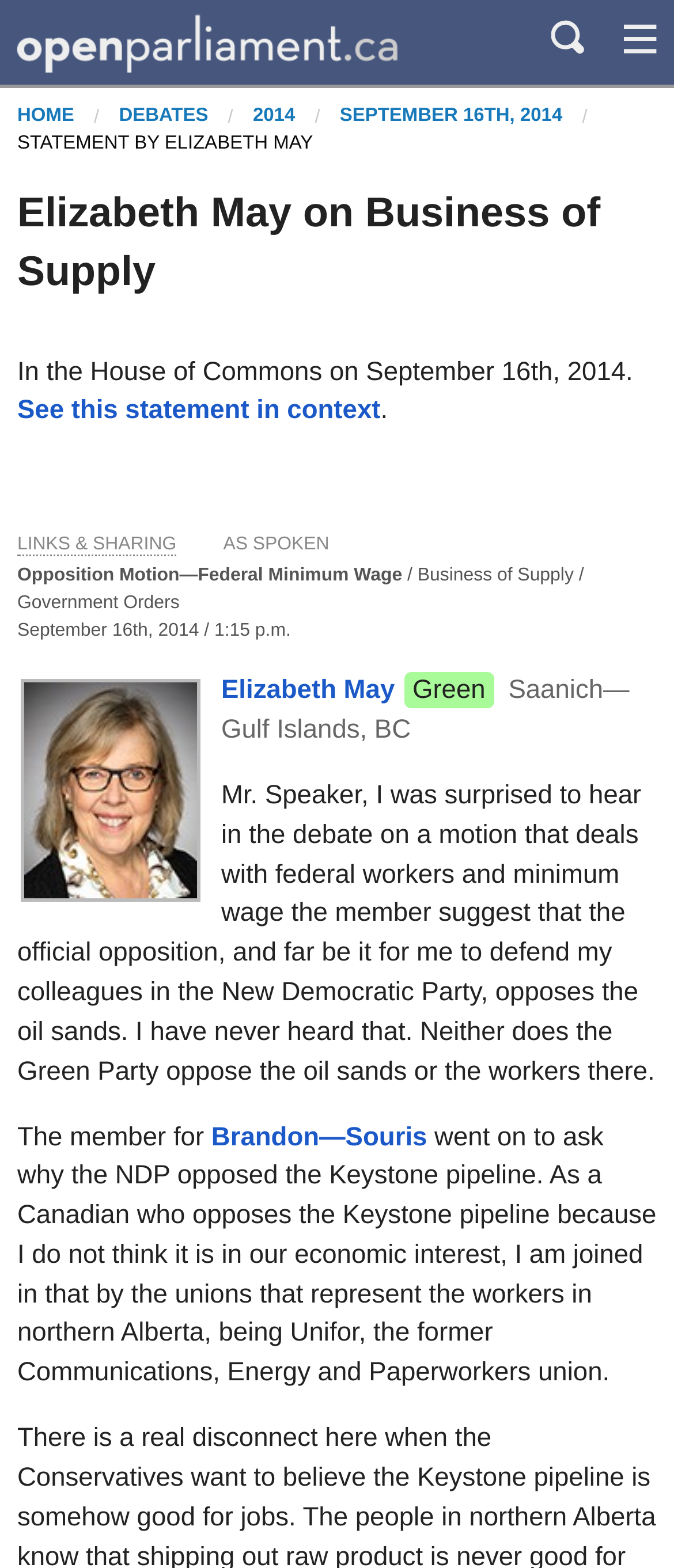Determine the bounding box coordinates of the UI element that matches the following description: "See this statement in context". The coordinates should be four float numbers between 0 and 1 in the format [left, top, right, bottom].

[0.026, 0.253, 0.564, 0.271]